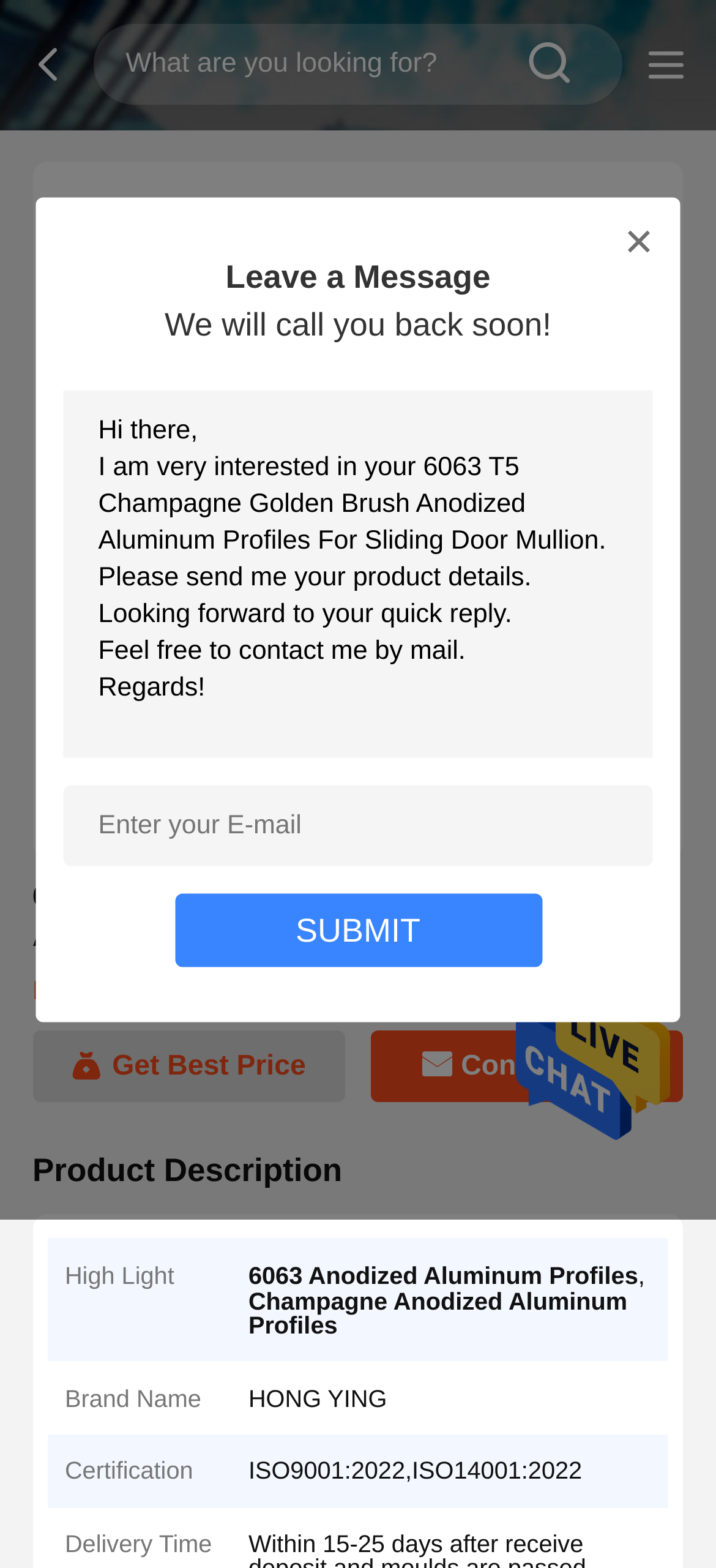What is the certification of the product?
Give a detailed response to the question by analyzing the screenshot.

The certification can be found in the static text element with the text 'ISO9001:2022,ISO14001:2022' which is located in the product description section under the 'Certification' label.